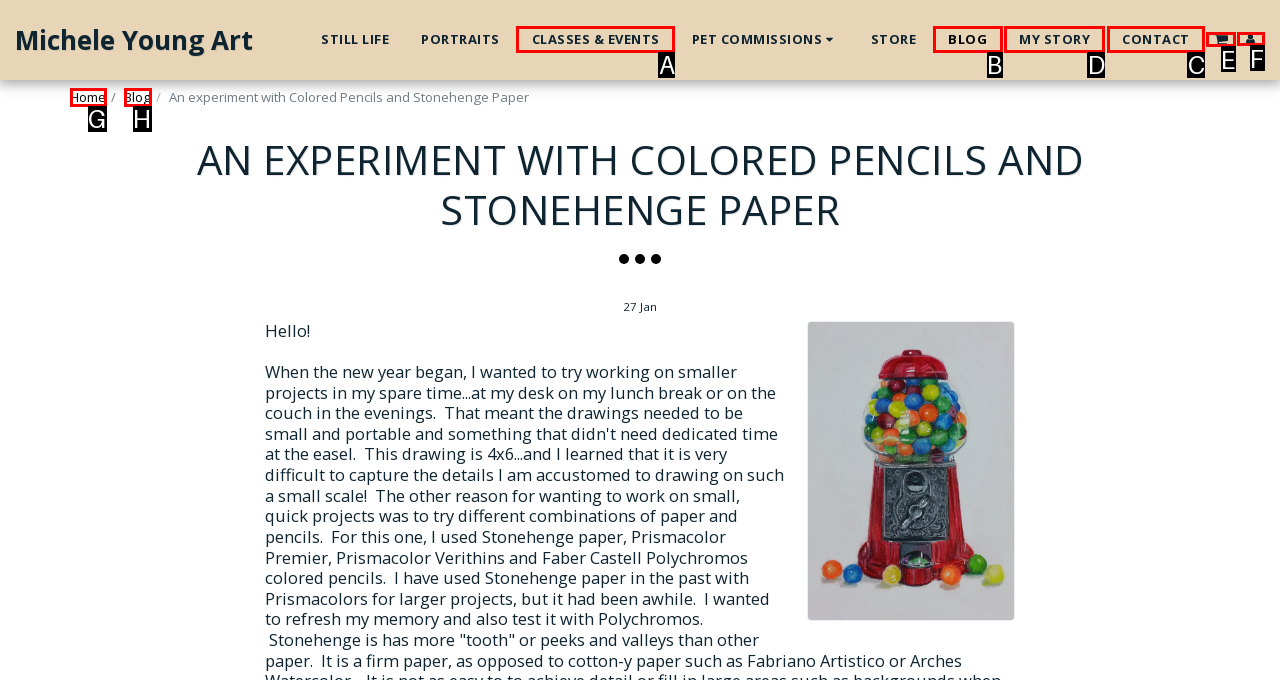Select the HTML element that needs to be clicked to perform the task: View MY STORY page. Reply with the letter of the chosen option.

D